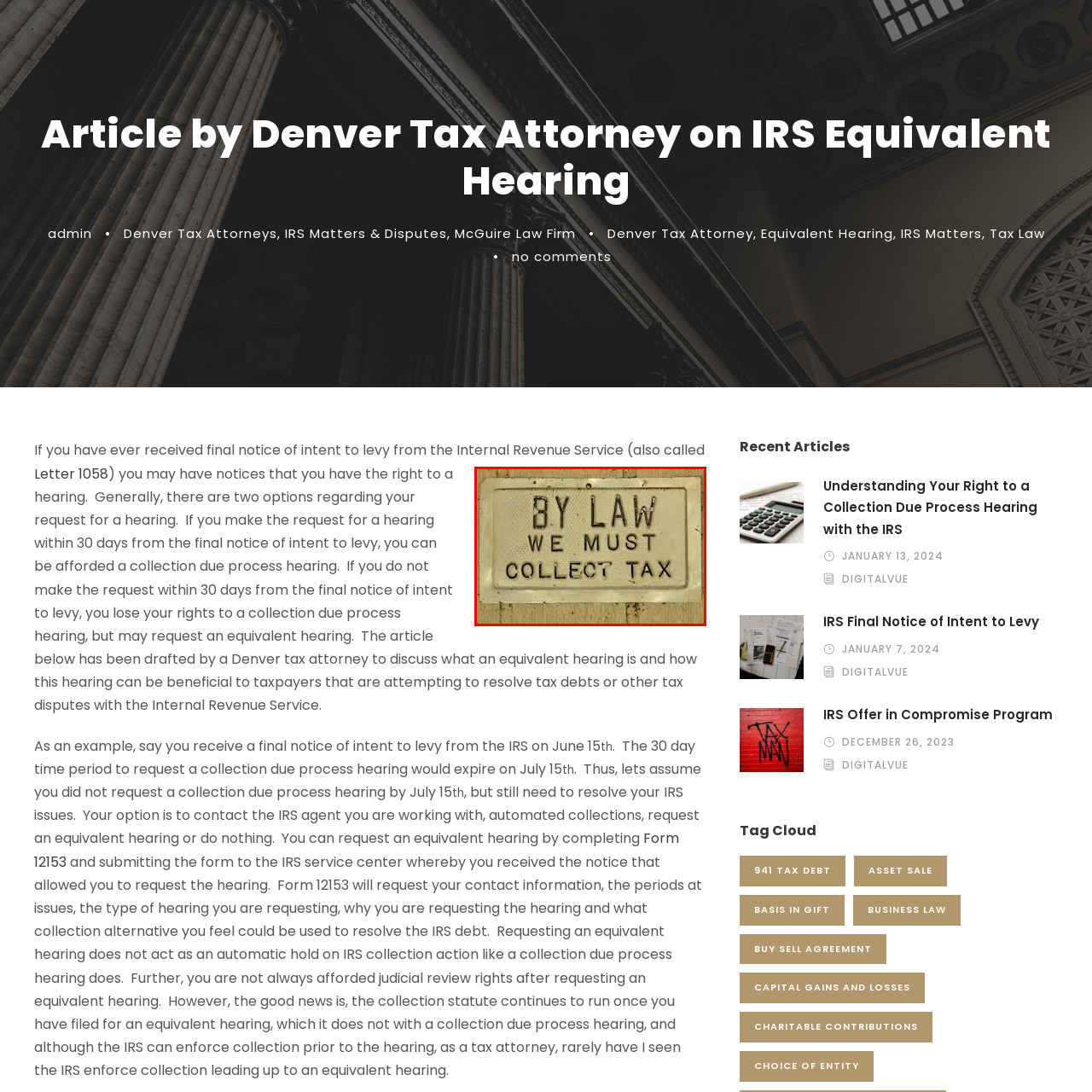Please analyze the elements within the red highlighted area in the image and provide a comprehensive answer to the following question: What is the topic of discussion in the surrounding content?

The topic of discussion in the surrounding content is tax laws because the caption states that the context provided by the surrounding content indicates a discussion surrounding tax laws, specifically regarding the rights of taxpayers and how they navigate issues with the IRS.